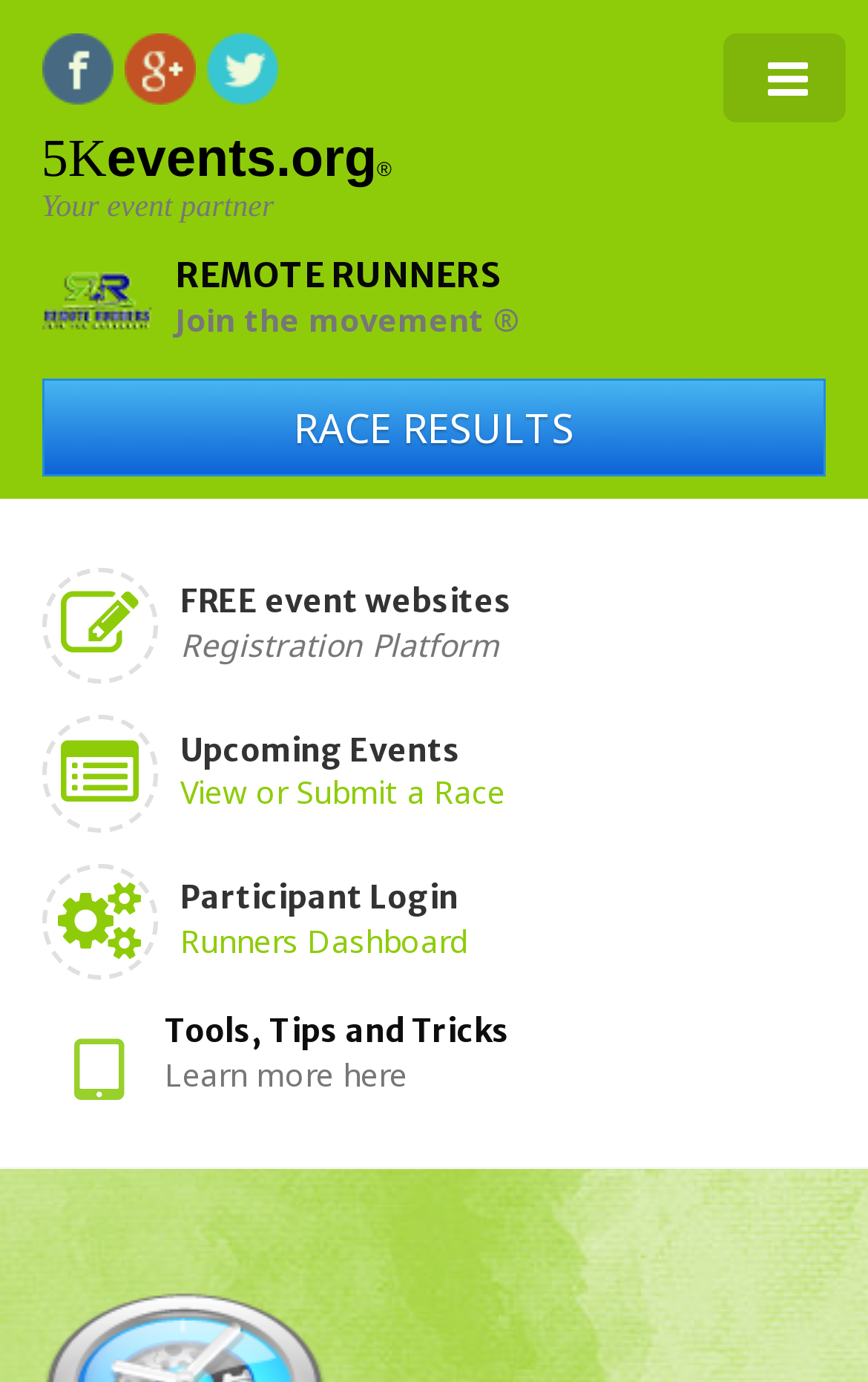How many social media links are there?
Give a single word or phrase as your answer by examining the image.

3